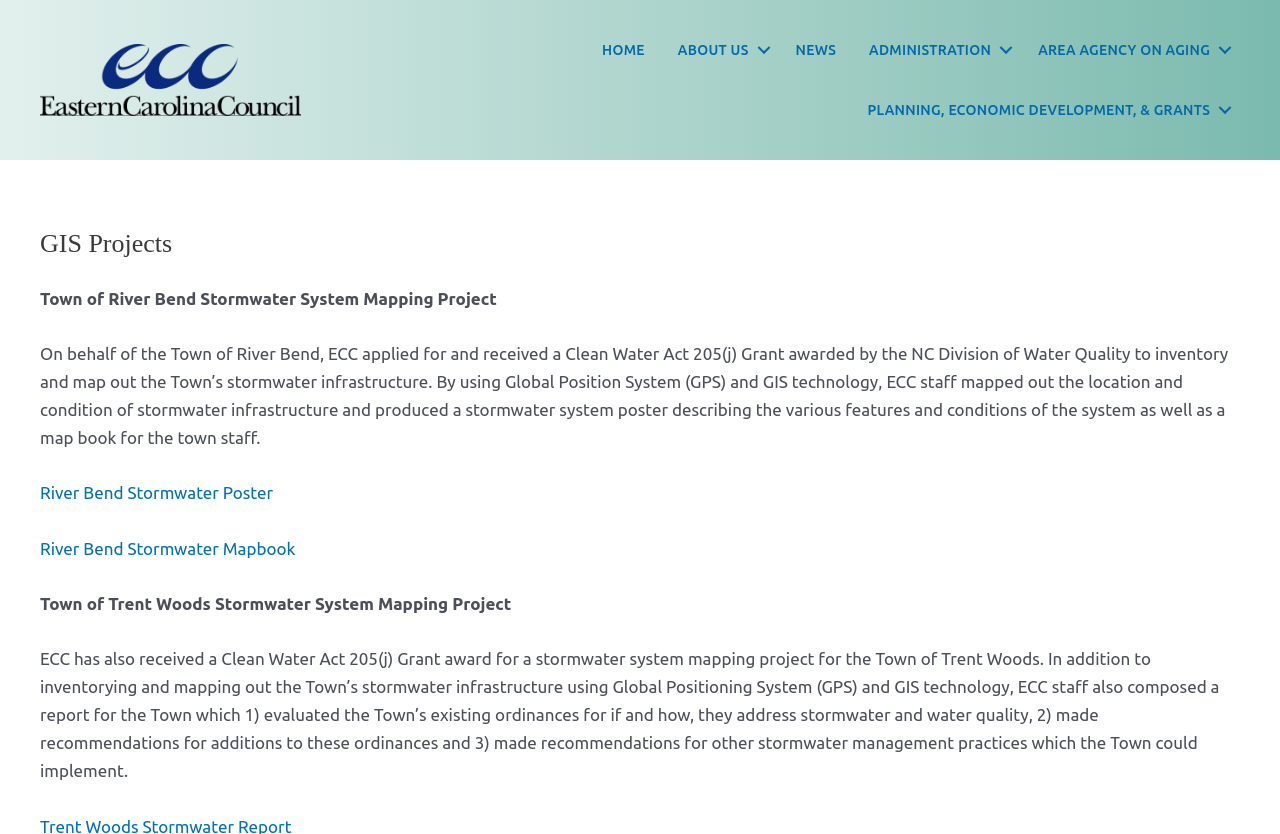Find the bounding box coordinates of the area that needs to be clicked in order to achieve the following instruction: "read about Town of Trent Woods Stormwater System Mapping Project". The coordinates should be specified as four float numbers between 0 and 1, i.e., [left, top, right, bottom].

[0.031, 0.712, 0.4, 0.735]